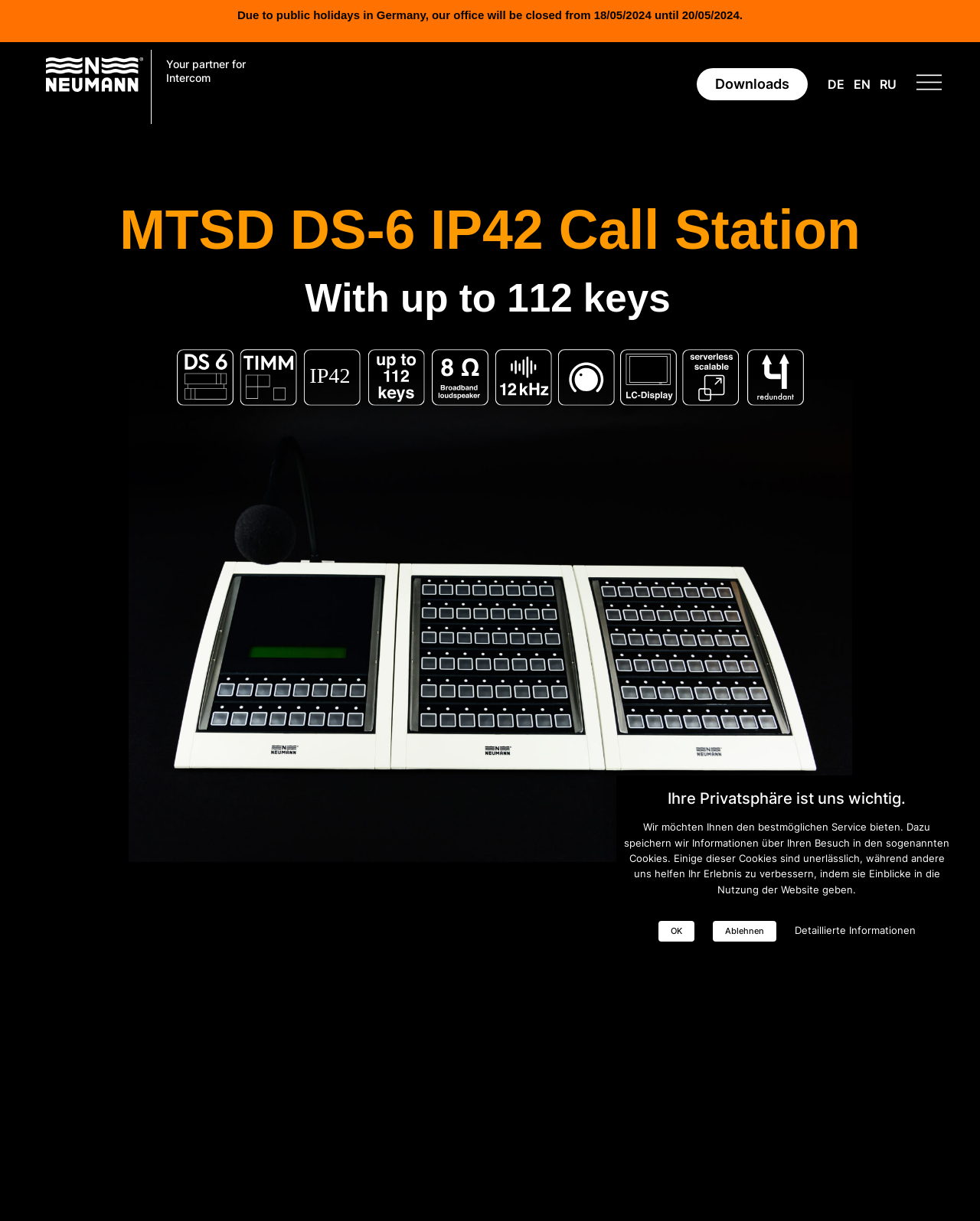Please identify the bounding box coordinates of the area that needs to be clicked to follow this instruction: "Click the 'Home' button".

[0.555, 0.063, 0.632, 0.089]